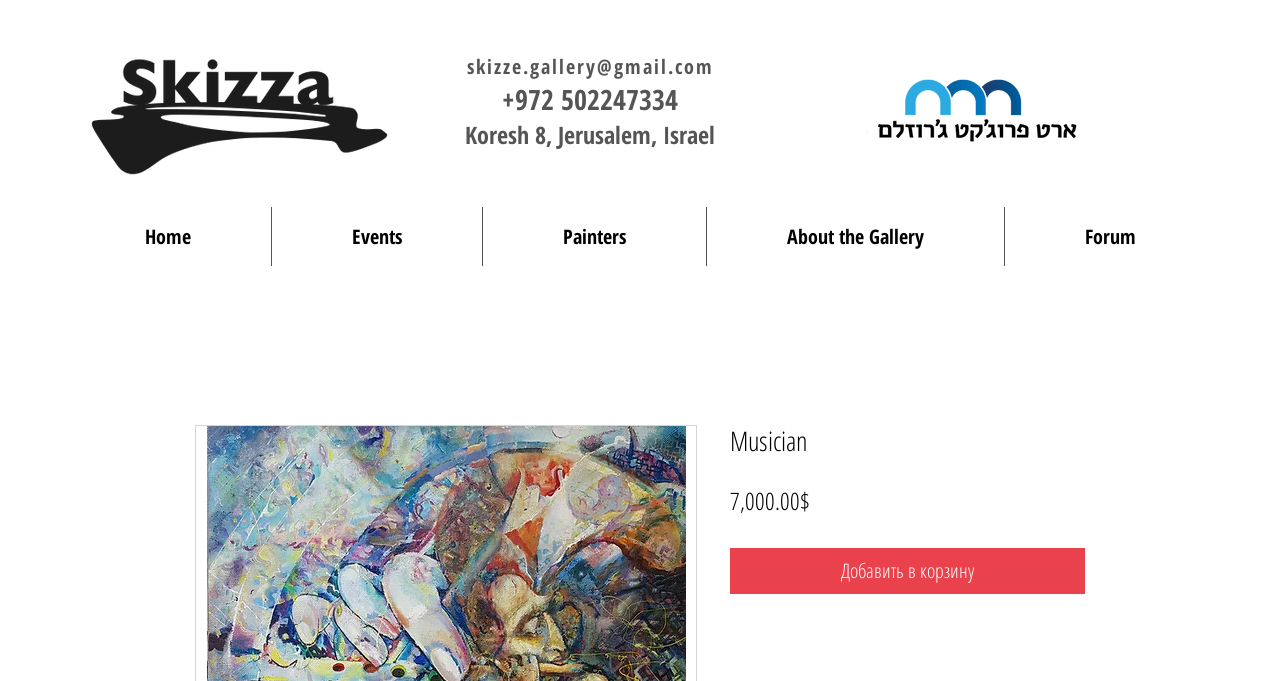Please locate the UI element described by "Home" and provide its bounding box coordinates.

[0.051, 0.304, 0.212, 0.391]